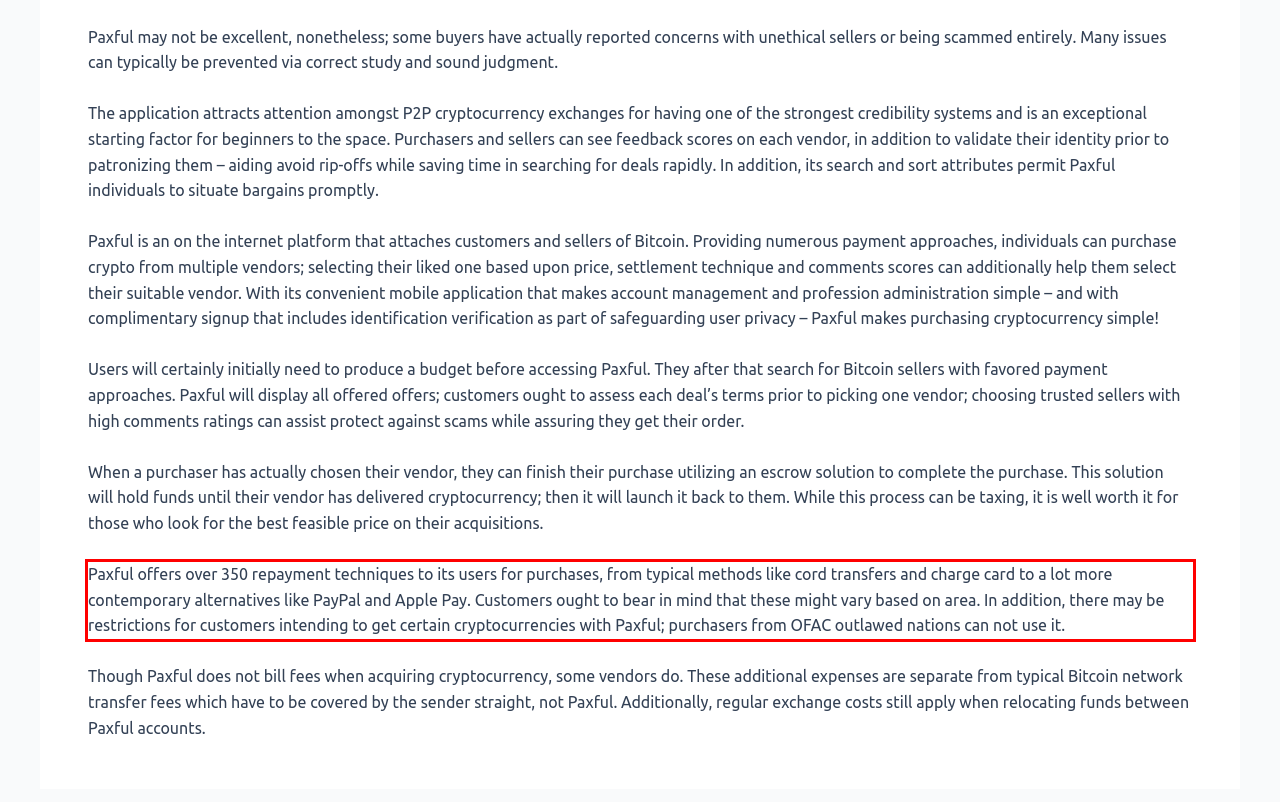Perform OCR on the text inside the red-bordered box in the provided screenshot and output the content.

Paxful offers over 350 repayment techniques to its users for purchases, from typical methods like cord transfers and charge card to a lot more contemporary alternatives like PayPal and Apple Pay. Customers ought to bear in mind that these might vary based on area. In addition, there may be restrictions for customers intending to get certain cryptocurrencies with Paxful; purchasers from OFAC outlawed nations can not use it.